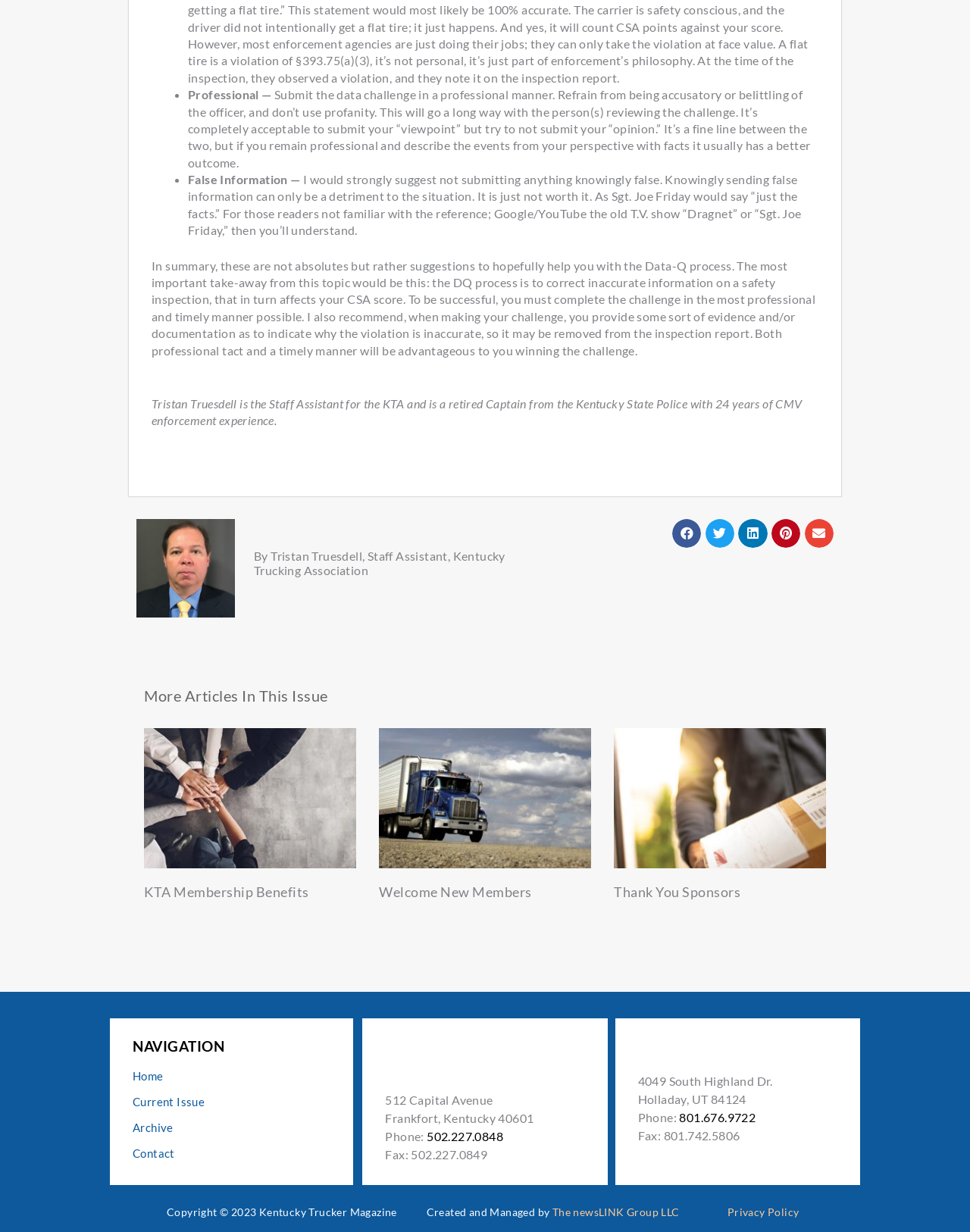Provide a thorough and detailed response to the question by examining the image: 
What is the author's profession?

The author's profession can be determined by reading the text 'Tristan Truesdell is the Staff Assistant for the KTA and is a retired Captain from the Kentucky State Police with 24 years of CMV enforcement experience.' which indicates that the author, Tristan Truesdell, is a retired Captain.